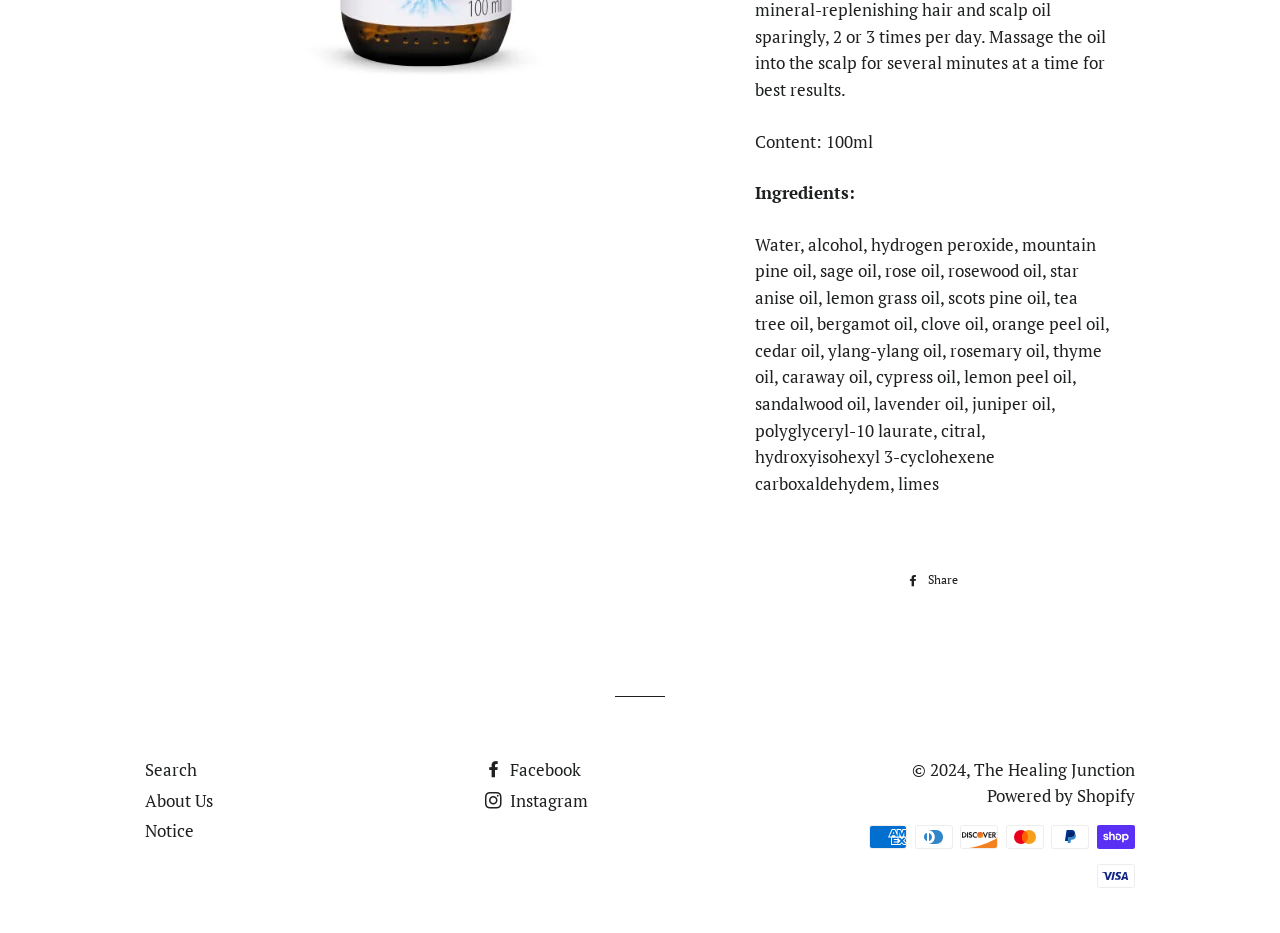From the webpage screenshot, predict the bounding box of the UI element that matches this description: "Share Share on Facebook".

[0.701, 0.61, 0.756, 0.633]